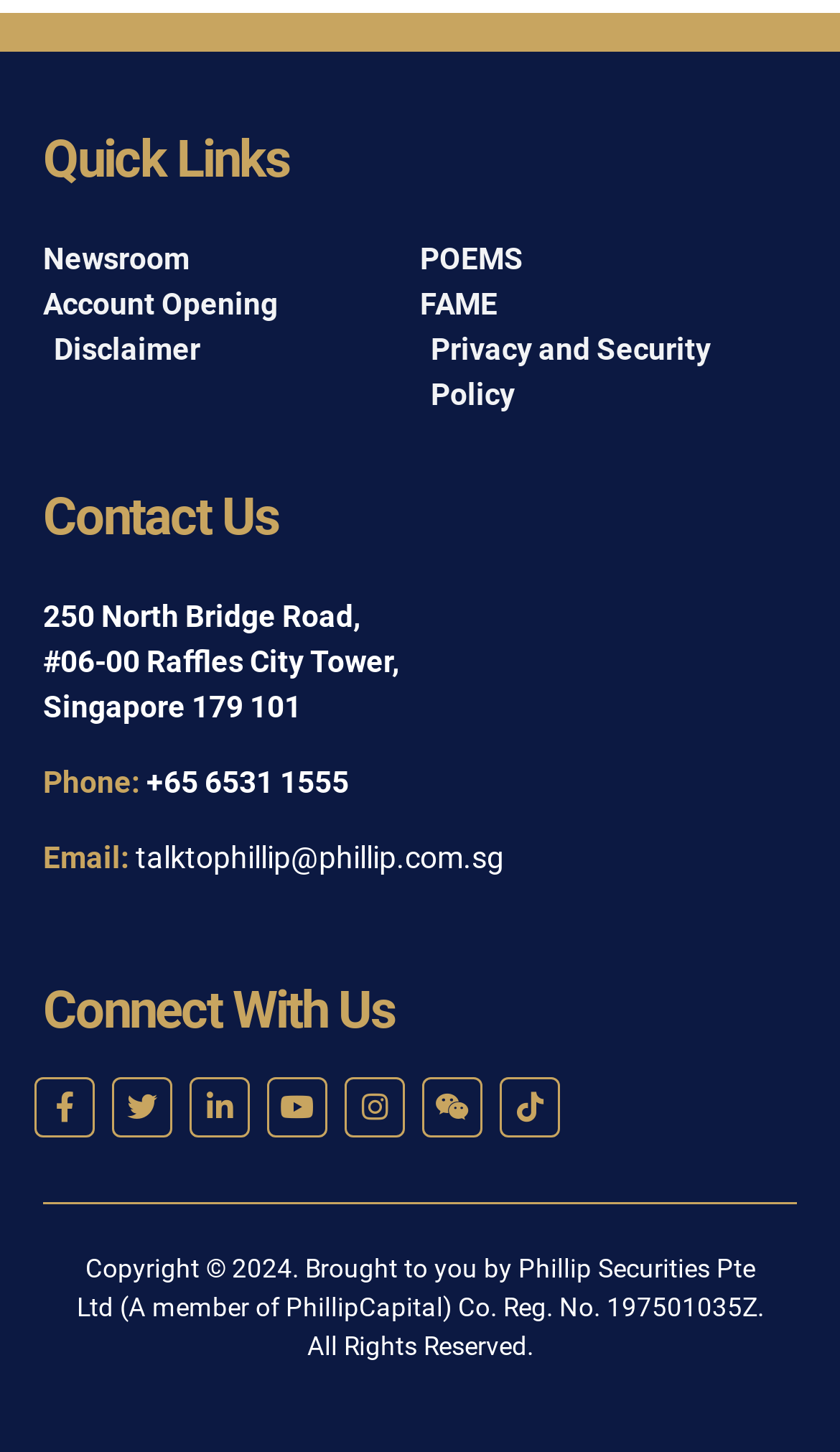Find the bounding box coordinates of the area that needs to be clicked in order to achieve the following instruction: "Click on Newsroom". The coordinates should be specified as four float numbers between 0 and 1, i.e., [left, top, right, bottom].

[0.051, 0.164, 0.5, 0.195]